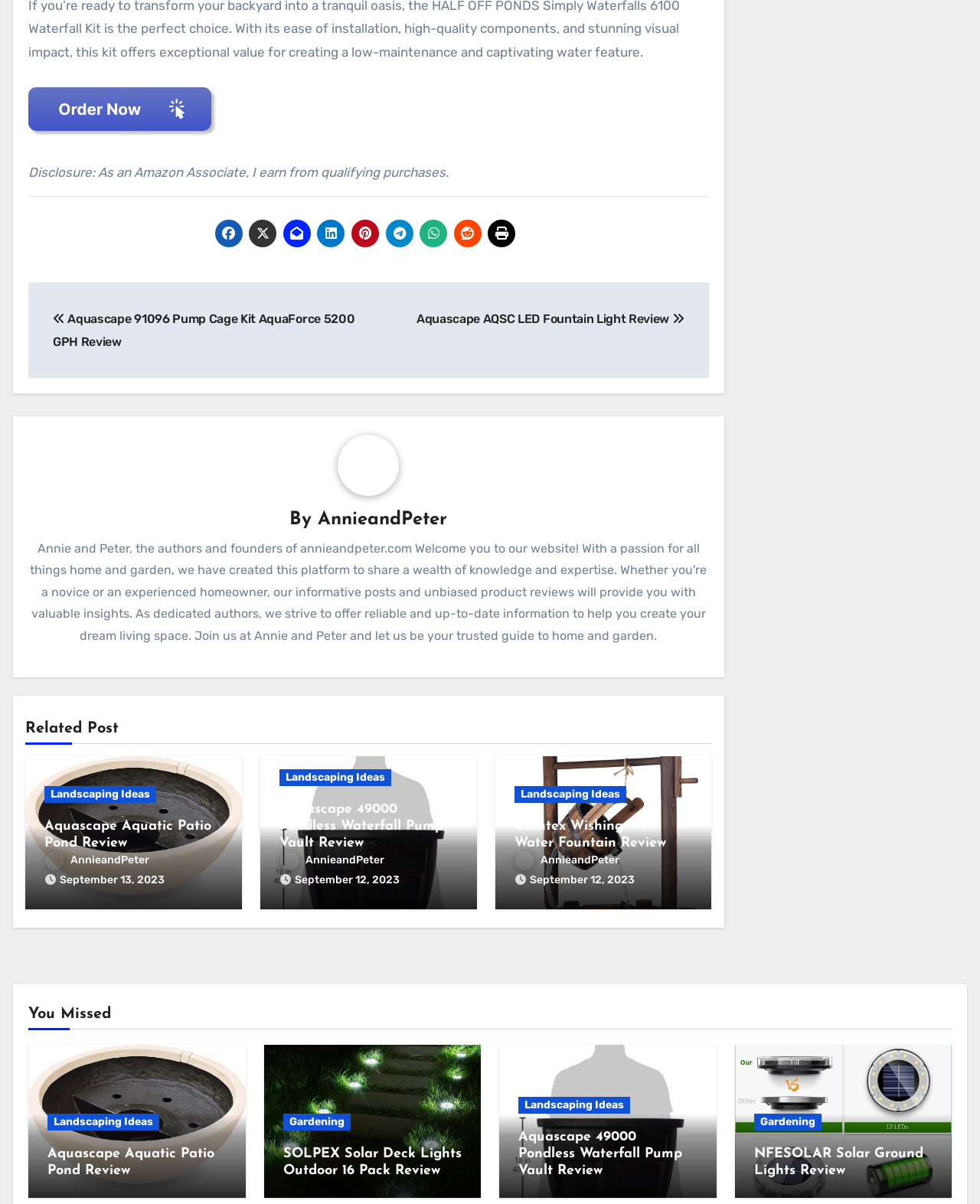Find the bounding box coordinates of the clickable element required to execute the following instruction: "Click on the link to get HALF OFF PONDS Simply Waterfalls 6100 Waterfall Kit". Provide the coordinates as four float numbers between 0 and 1, i.e., [left, top, right, bottom].

[0.029, 0.086, 0.222, 0.098]